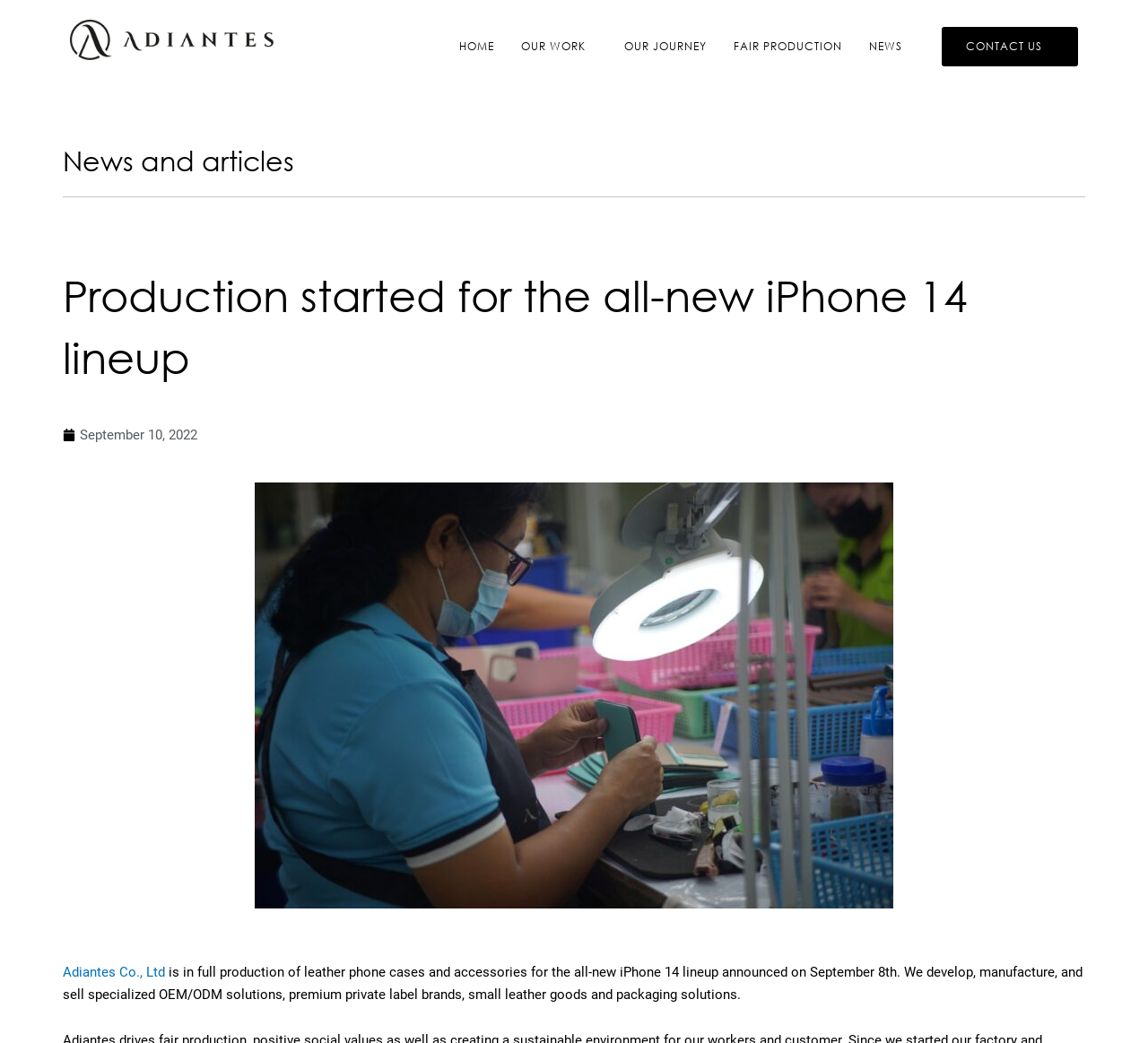How many navigation links are there?
Please utilize the information in the image to give a detailed response to the question.

I counted the number of navigation links by looking at the links at the top of the page, which are 'HOME', 'OUR WORK', 'OUR JOURNEY', 'FAIR PRODUCTION', 'NEWS', and 'CONTACT US'. This suggests that there are 6 navigation links.